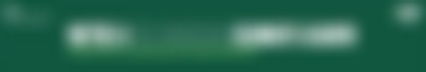Explain in detail what you see in the image.

The image features a visually appealing banner emphasizing the commitment of Collaborative Engineering Services Ltd to achieving net-zero emissions. Set against a rich green background, the text boldly declares "COMMITTED TO REACHING NET ZERO EMISSIONS," reflecting the company's focus on sustainability and environmental responsibility. This banner captures the essence of the company’s dedication to eco-friendly practices, making it a prominent highlight on their webpage aimed at promoting their innovative solutions for reducing carbon footprints.